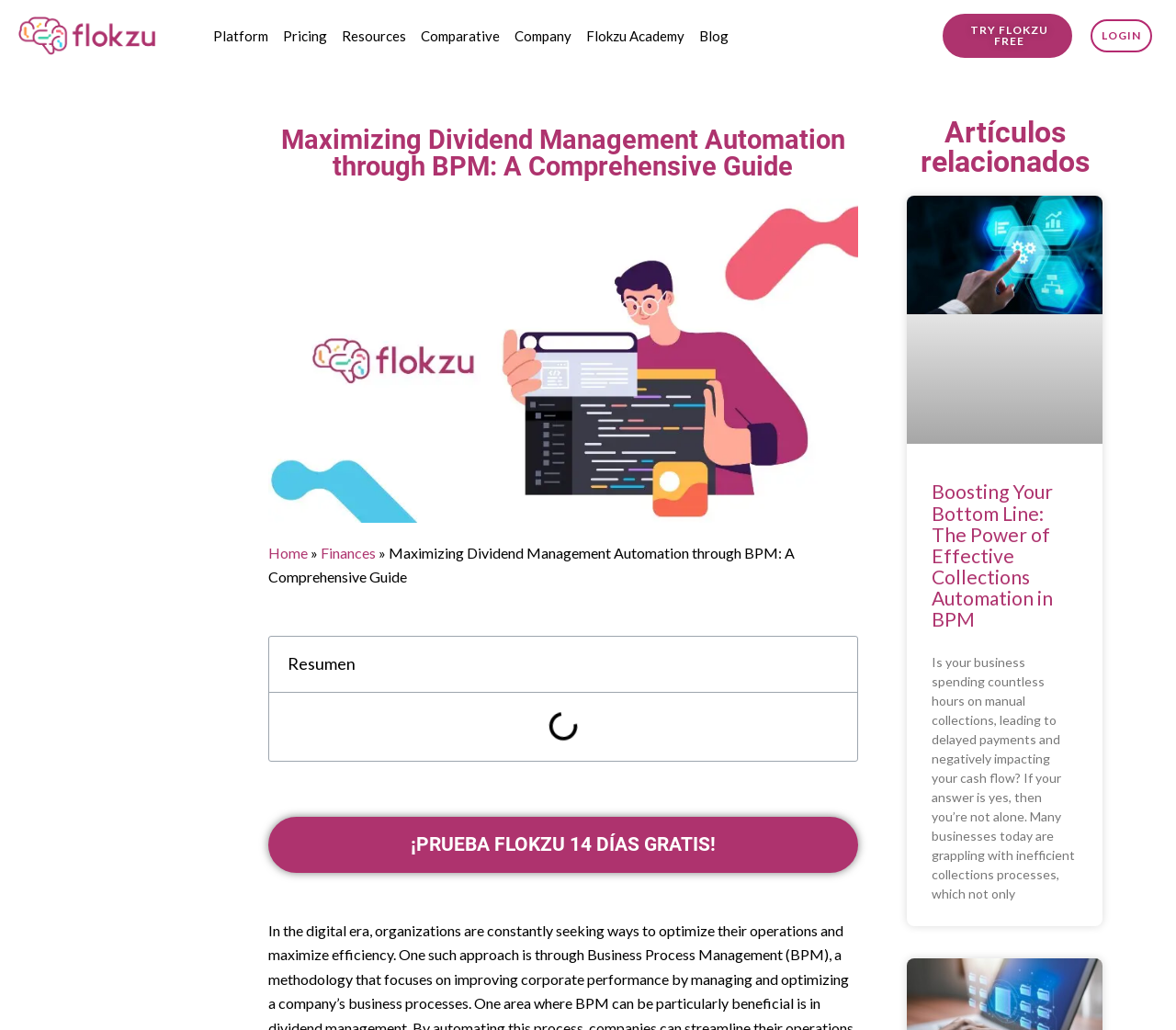Determine the bounding box coordinates of the clickable element to complete this instruction: "Click on the Flokzu BPM logo". Provide the coordinates in the format of four float numbers between 0 and 1, [left, top, right, bottom].

[0.016, 0.016, 0.172, 0.054]